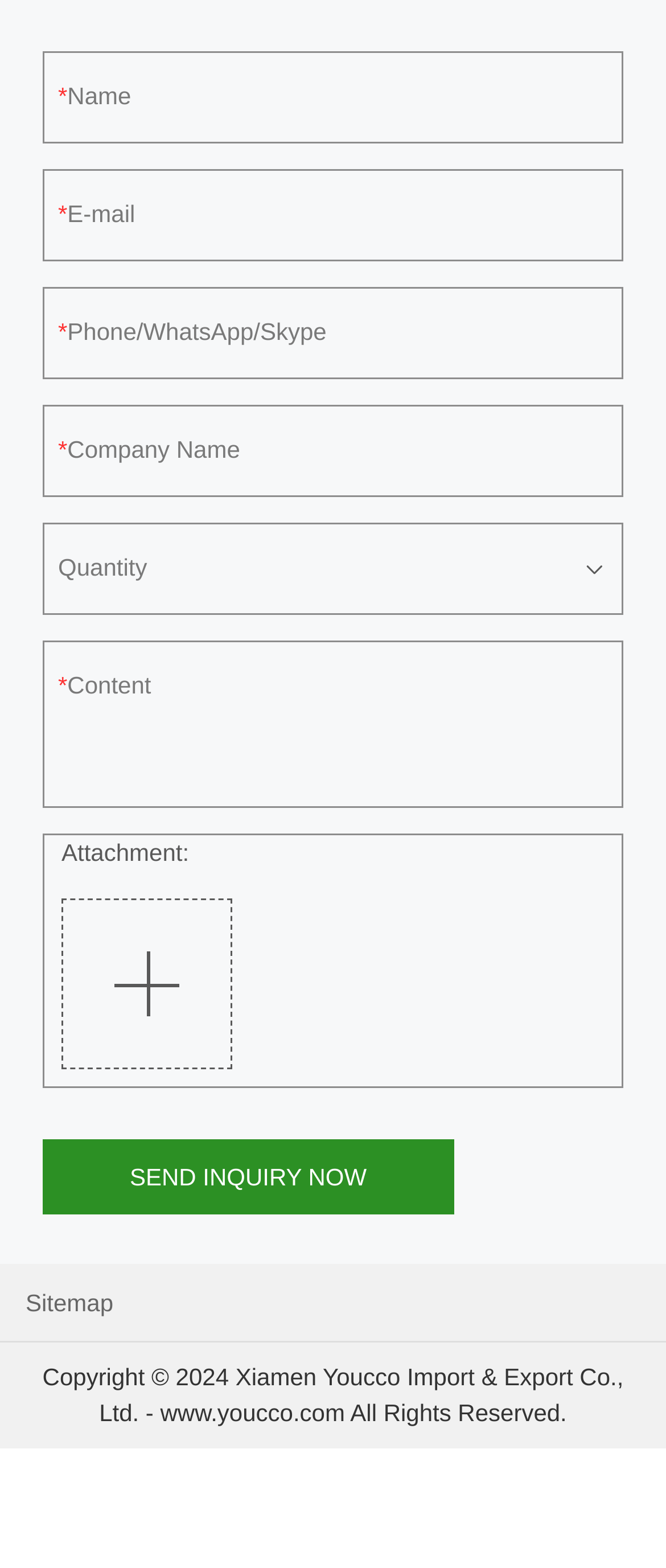Locate the bounding box coordinates of the area you need to click to fulfill this instruction: 'Upload a file'. The coordinates must be in the form of four float numbers ranging from 0 to 1: [left, top, right, bottom].

[0.067, 0.334, 0.933, 0.391]